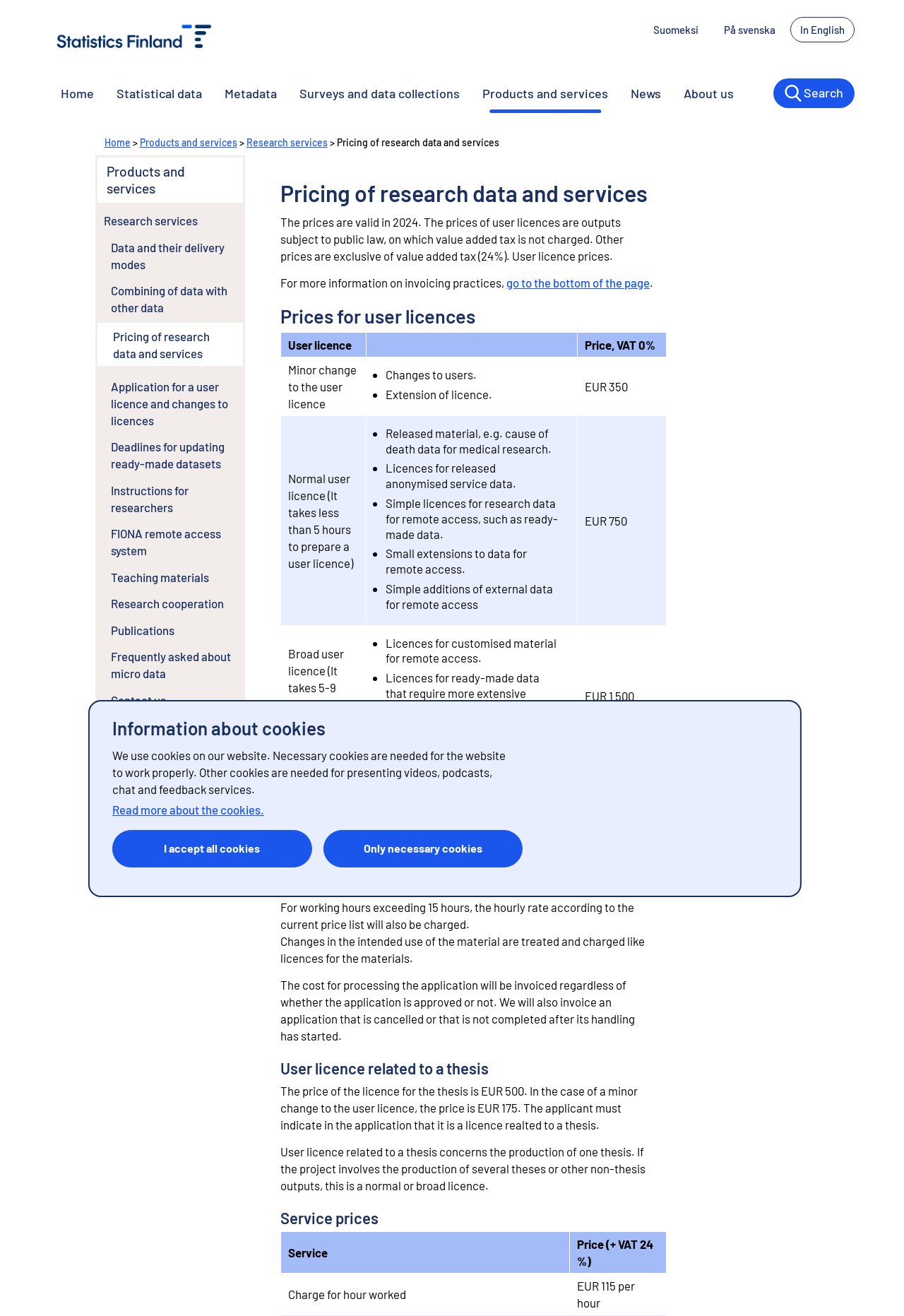Provide a brief response in the form of a single word or phrase:
What is the purpose of the website?

Pricing of research data and services